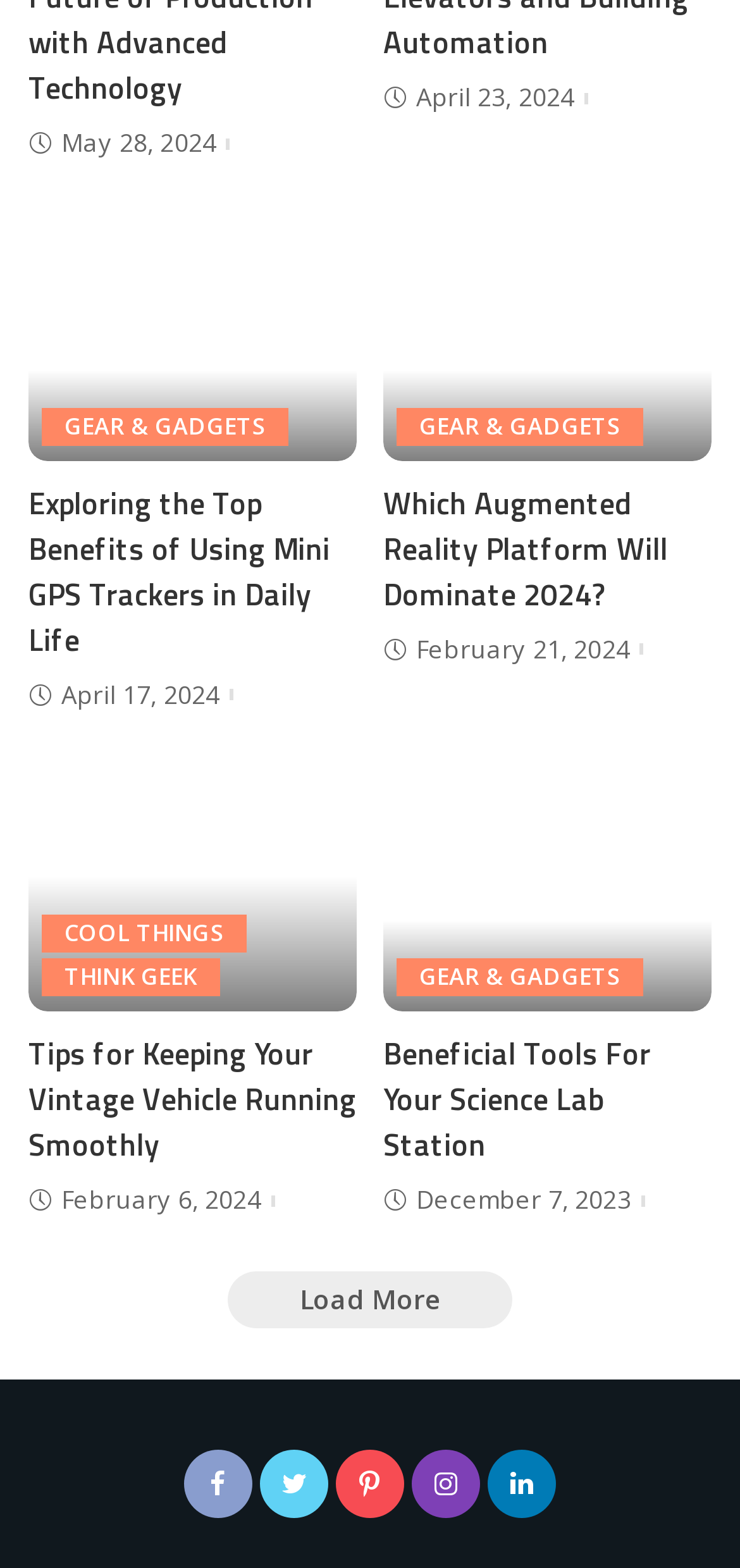What is the date of the first article?
Refer to the image and answer the question using a single word or phrase.

May 28, 2024